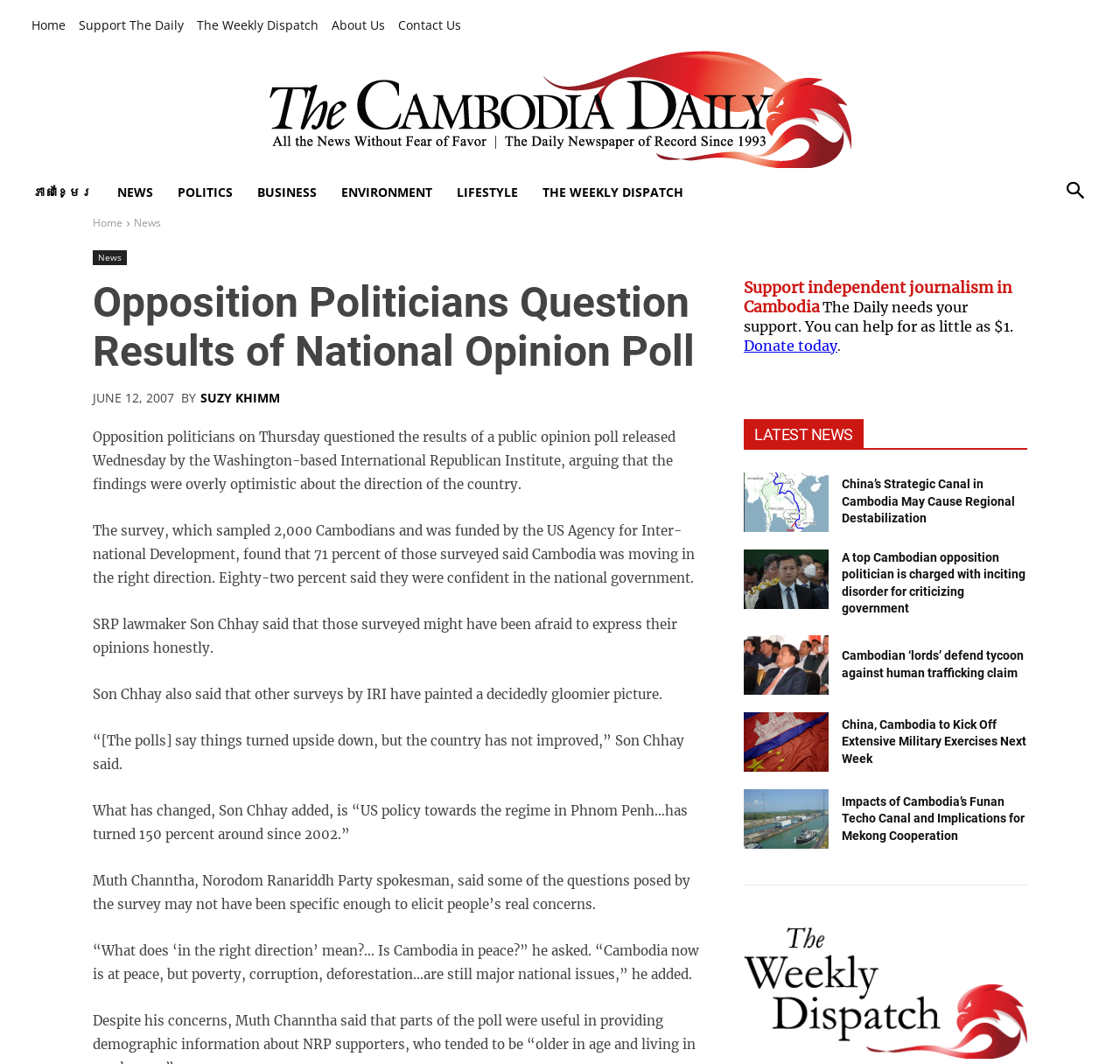Identify the bounding box coordinates for the UI element that matches this description: "Contact Us".

[0.355, 0.012, 0.412, 0.036]